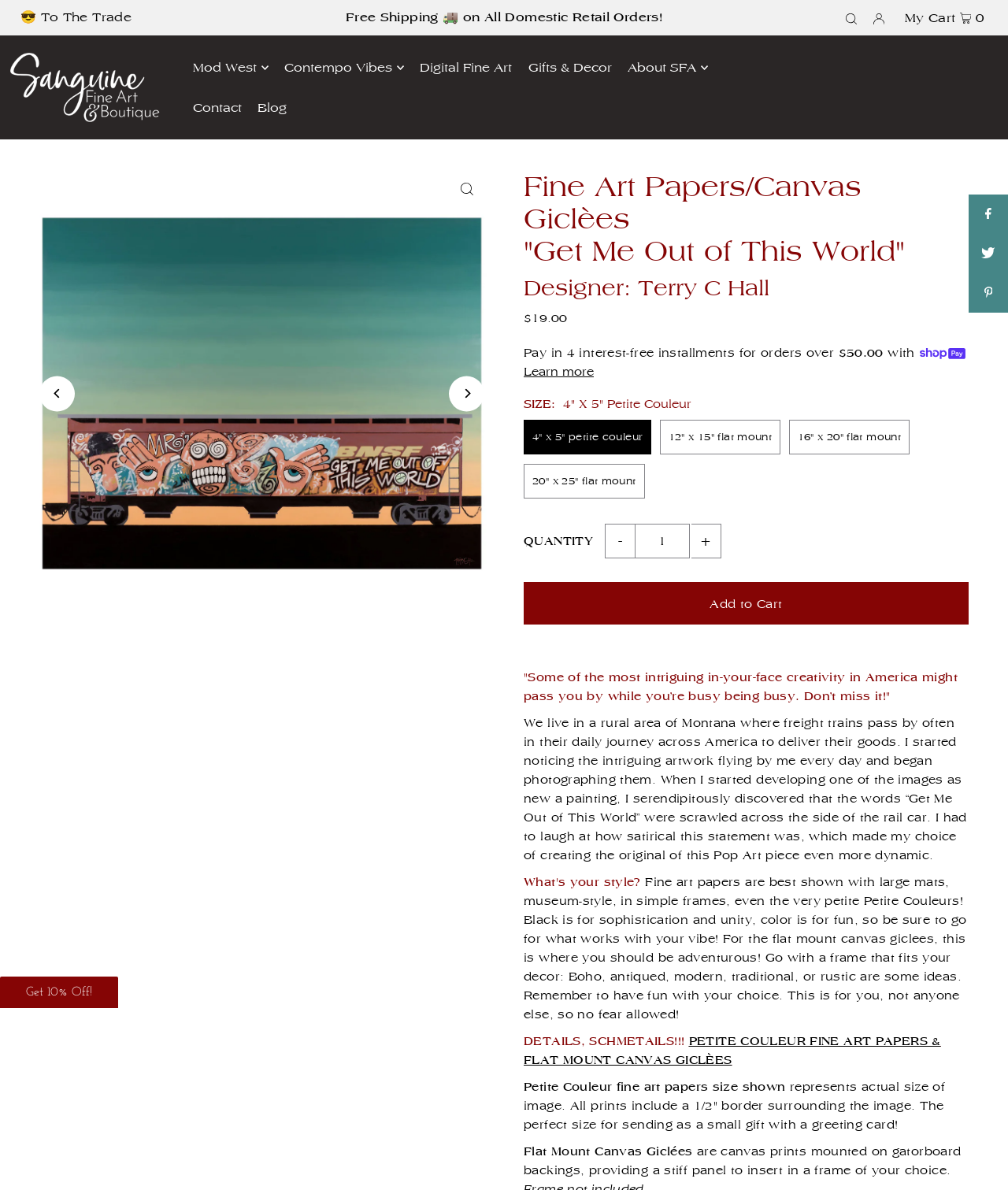Illustrate the webpage with a detailed description.

This webpage is an online art store, specifically showcasing a fine art piece titled "Get Me Out of This World" by Terry C Hall. At the top of the page, there is a navigation menu with links to different sections of the website, including "Mod West", "Contempo Vibes", "Digital Fine Art", "Gifts & Decor", "About SFA", and "Contact". 

Below the navigation menu, there is a prominent image of the art piece, with a zoom-in feature available. The art piece is described as a fine art paper or canvas giclée, with options for different sizes and framing styles. 

To the right of the image, there are buttons to navigate through the art pieces, as well as a search bar and a cart icon. Above the image, there is a link to the trade section and a notification about free shipping on all domestic retail orders.

The main content of the page is divided into sections, with headings and descriptions of the art piece, including its inspiration and details about the materials used. There are also sections for customer reviews, product details, and a call-to-action to add the item to the cart.

At the bottom of the page, there are links to share the product on social media platforms, as well as a link to return to the top of the page. There is also a promotional section with a button to get 10% off.